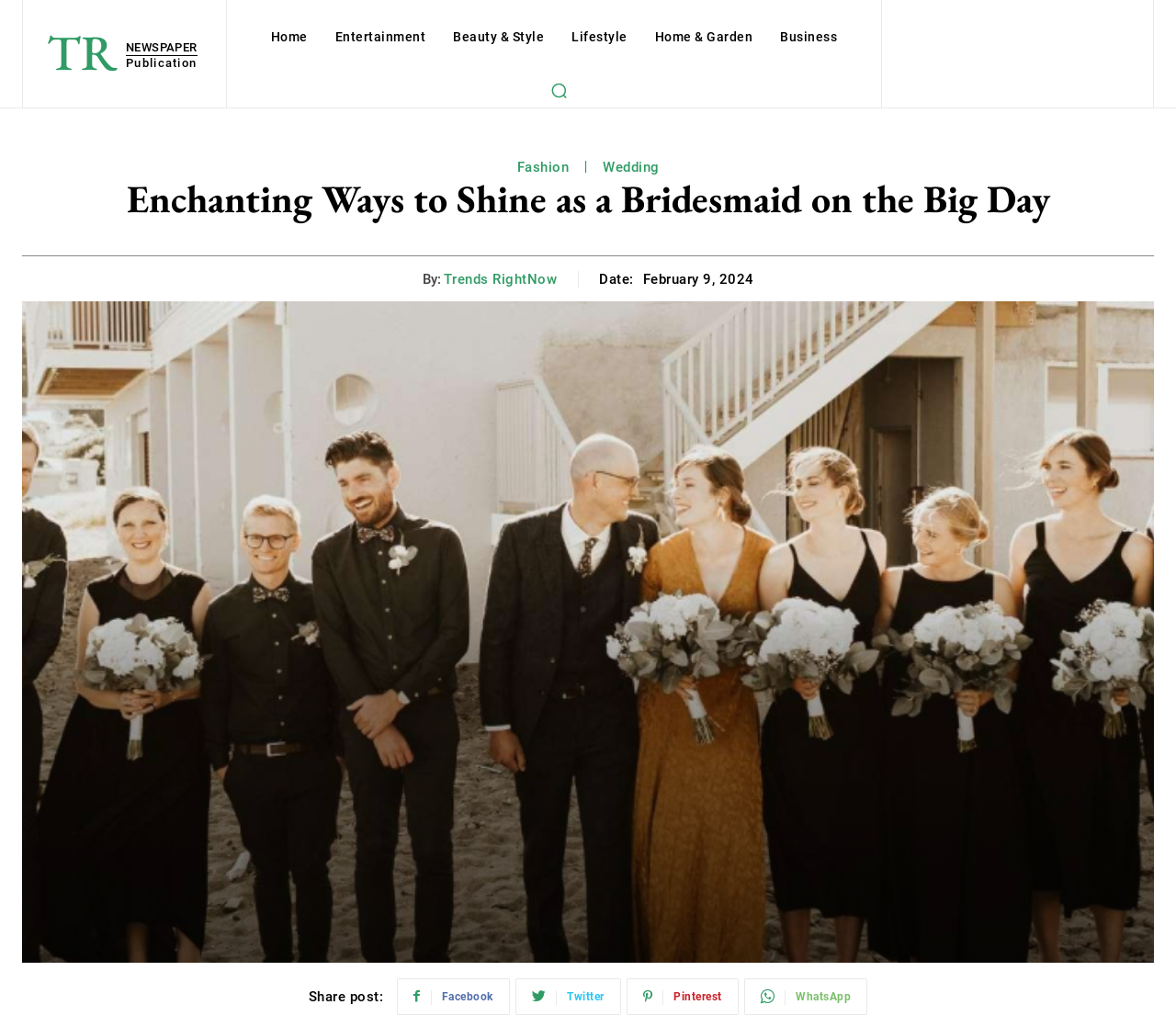Find the bounding box coordinates for the area you need to click to carry out the instruction: "Share post on Facebook". The coordinates should be four float numbers between 0 and 1, indicated as [left, top, right, bottom].

[0.338, 0.963, 0.433, 0.999]